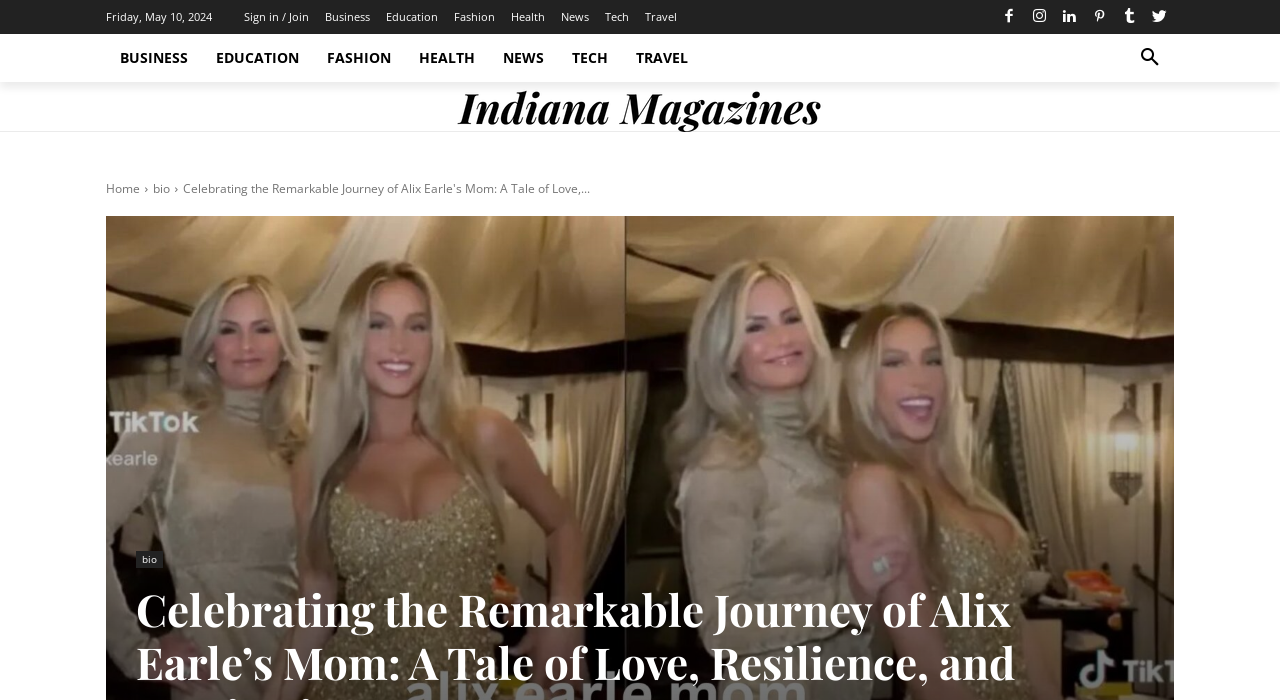Find the bounding box coordinates for the element that must be clicked to complete the instruction: "Click on the 'Logo'". The coordinates should be four float numbers between 0 and 1, indicated as [left, top, right, bottom].

[0.083, 0.117, 0.917, 0.189]